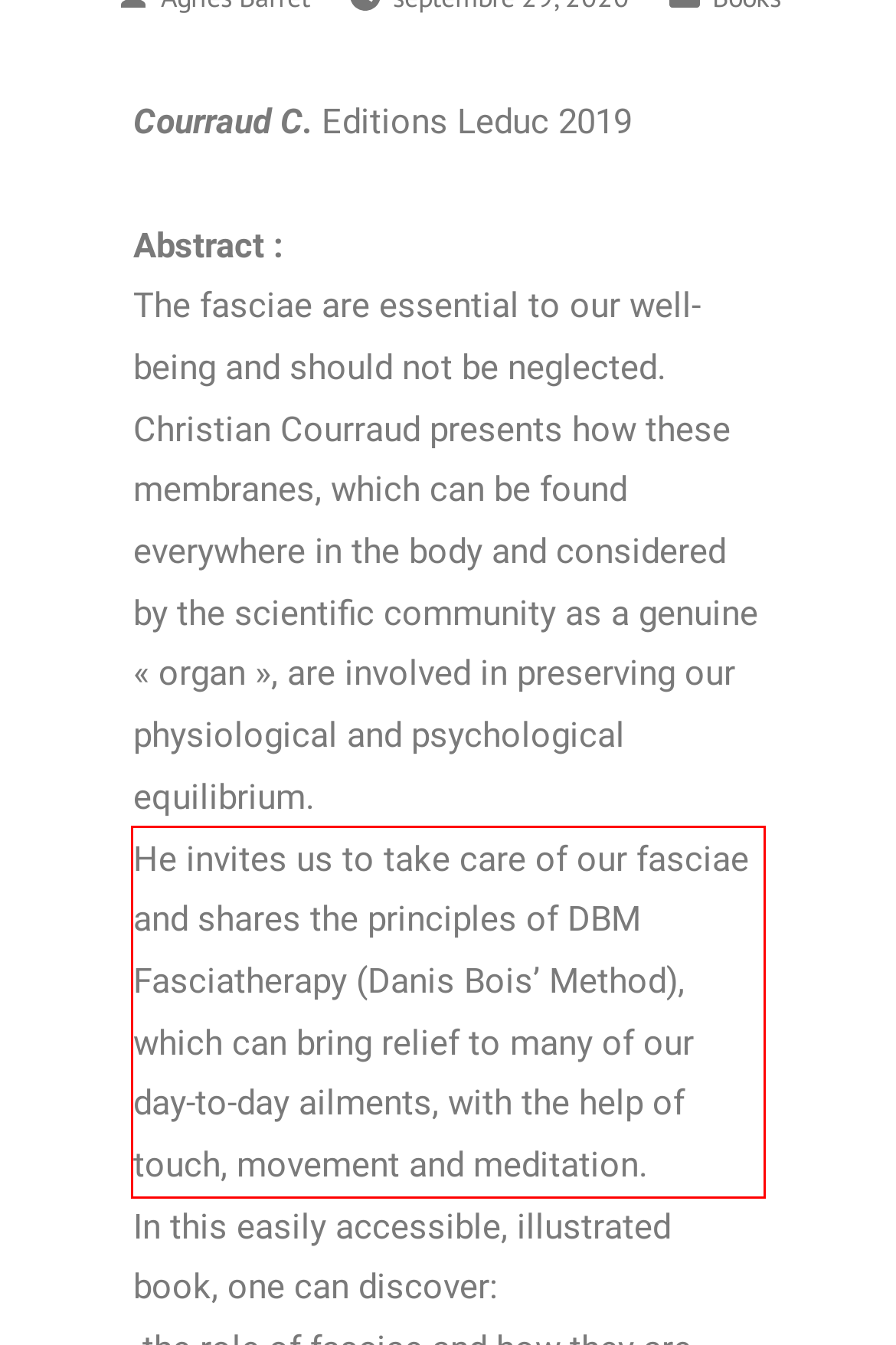Please use OCR to extract the text content from the red bounding box in the provided webpage screenshot.

He invites us to take care of our fasciae and shares the principles of DBM Fasciatherapy (Danis Bois’ Method), which can bring relief to many of our day-to-day ailments, with the help of touch, movement and meditation.